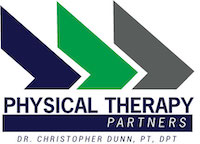Deliver an in-depth description of the image, highlighting major points.

The image features the logo of Physical Therapy Partners, prominently displaying the name in bold letters. The design incorporates a series of three stylized arrows in varying shades of blue and green, symbolizing movement and dynamic progress in physical therapy. Beneath the main text, the logo includes the subtitle "DR. CHRISTOPHER DUNN, PT, DPT," emphasizing the clinic's commitment to professional care and expertise. This logo reflects the clinic's focus on providing high-quality physical therapy services and supporting overall wellness through specialized programs, such as Pilates.